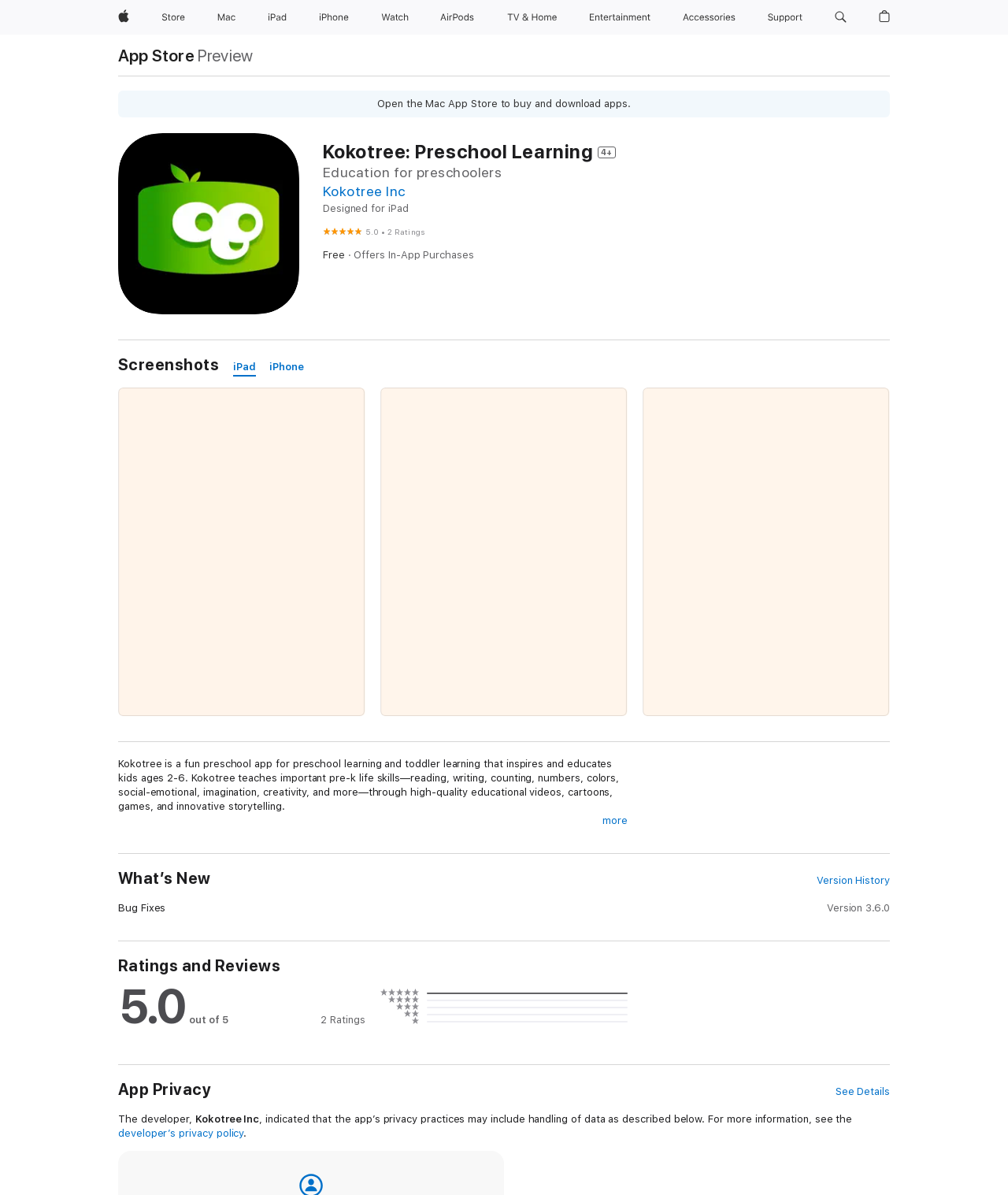Provide a brief response using a word or short phrase to this question:
What is the rating of Kokotree: Preschool Learning?

5 out of 5